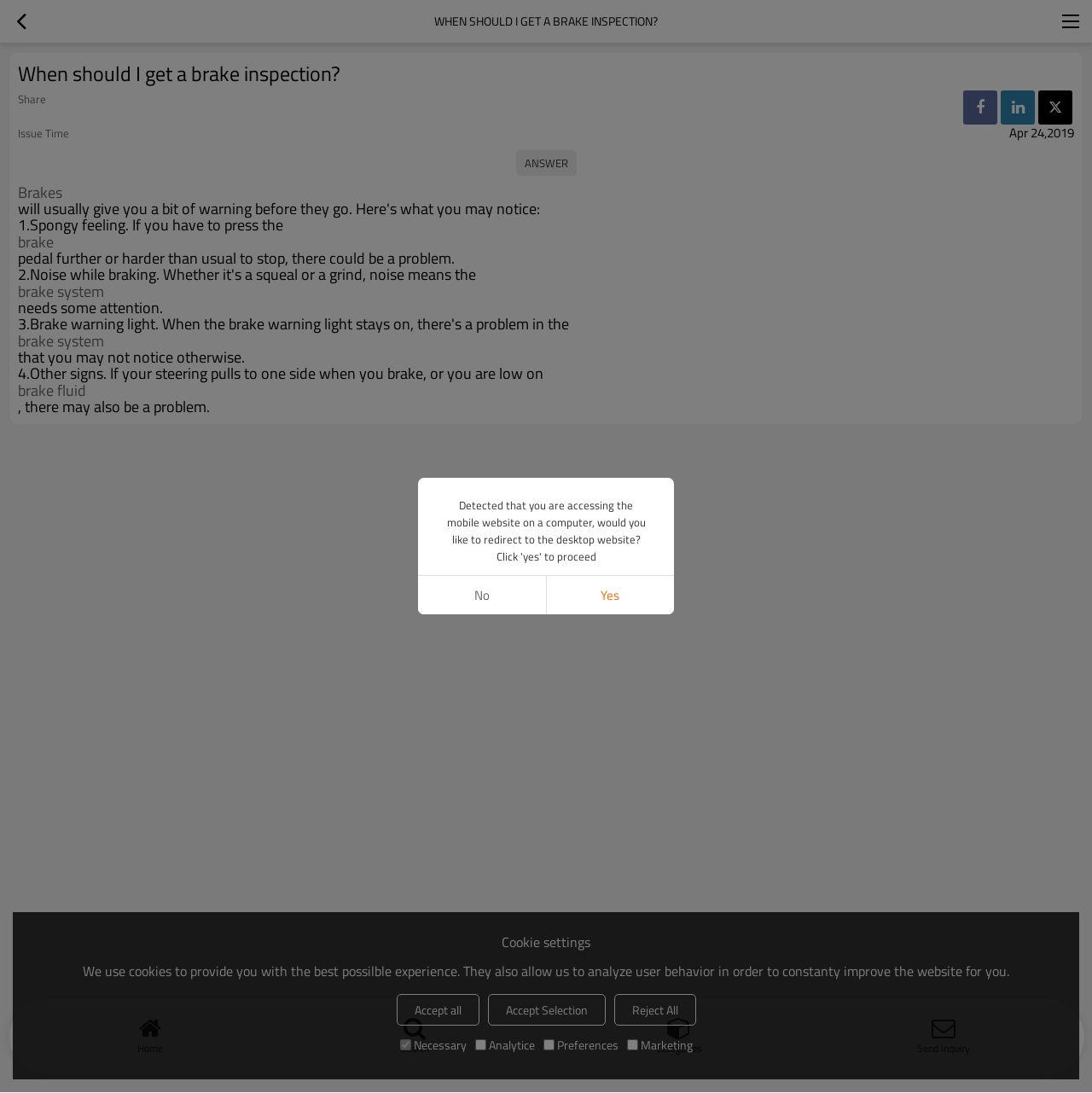Look at the image and answer the question in detail:
How many links are there in the article?

There are four links in the article, which can be identified by their bounding box coordinates and text content. They are links to 'Brakes', 'brake', 'brake system', and 'brake fluid'.